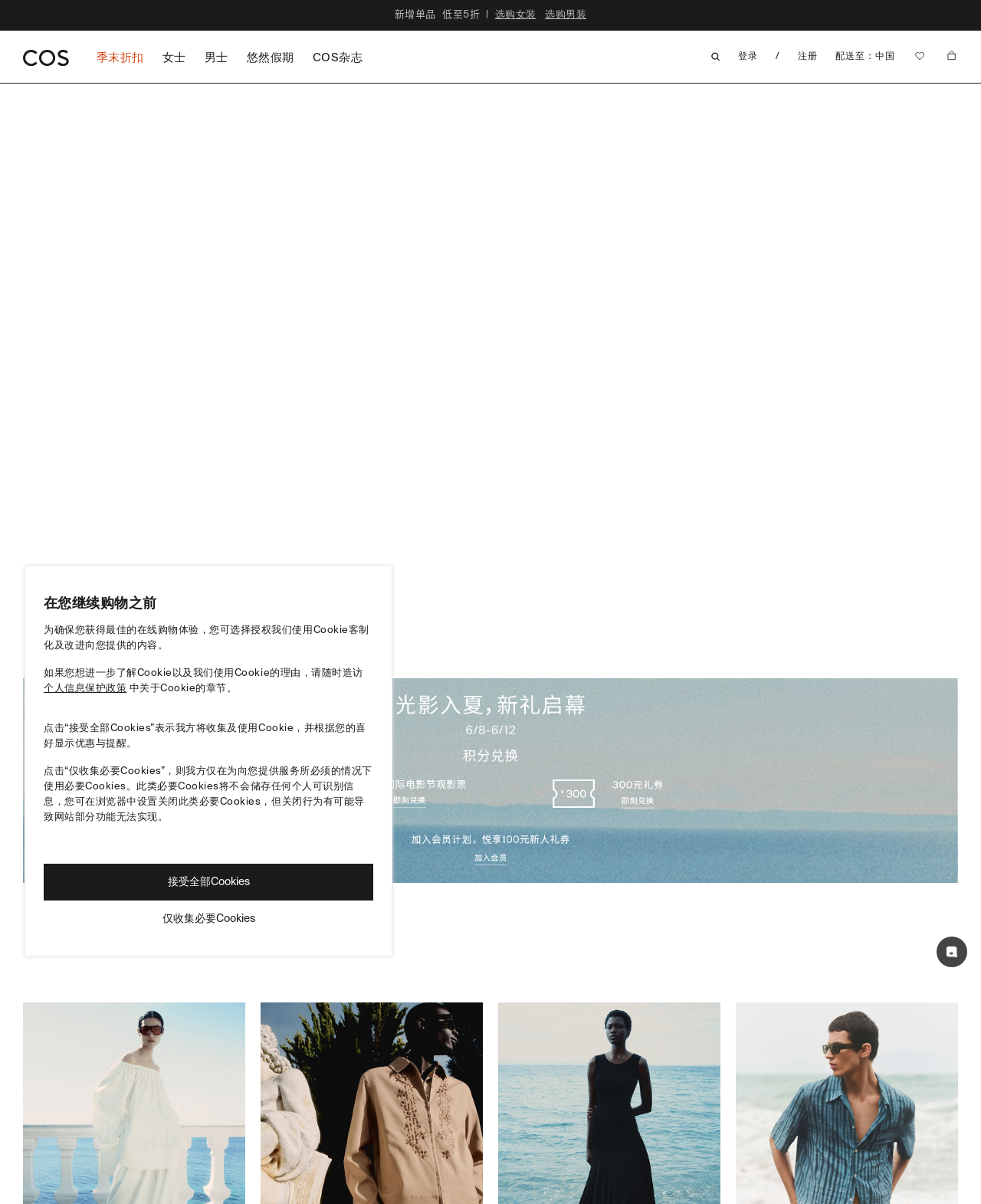Please specify the bounding box coordinates of the clickable section necessary to execute the following command: "Login to your account".

[0.744, 0.034, 0.782, 0.059]